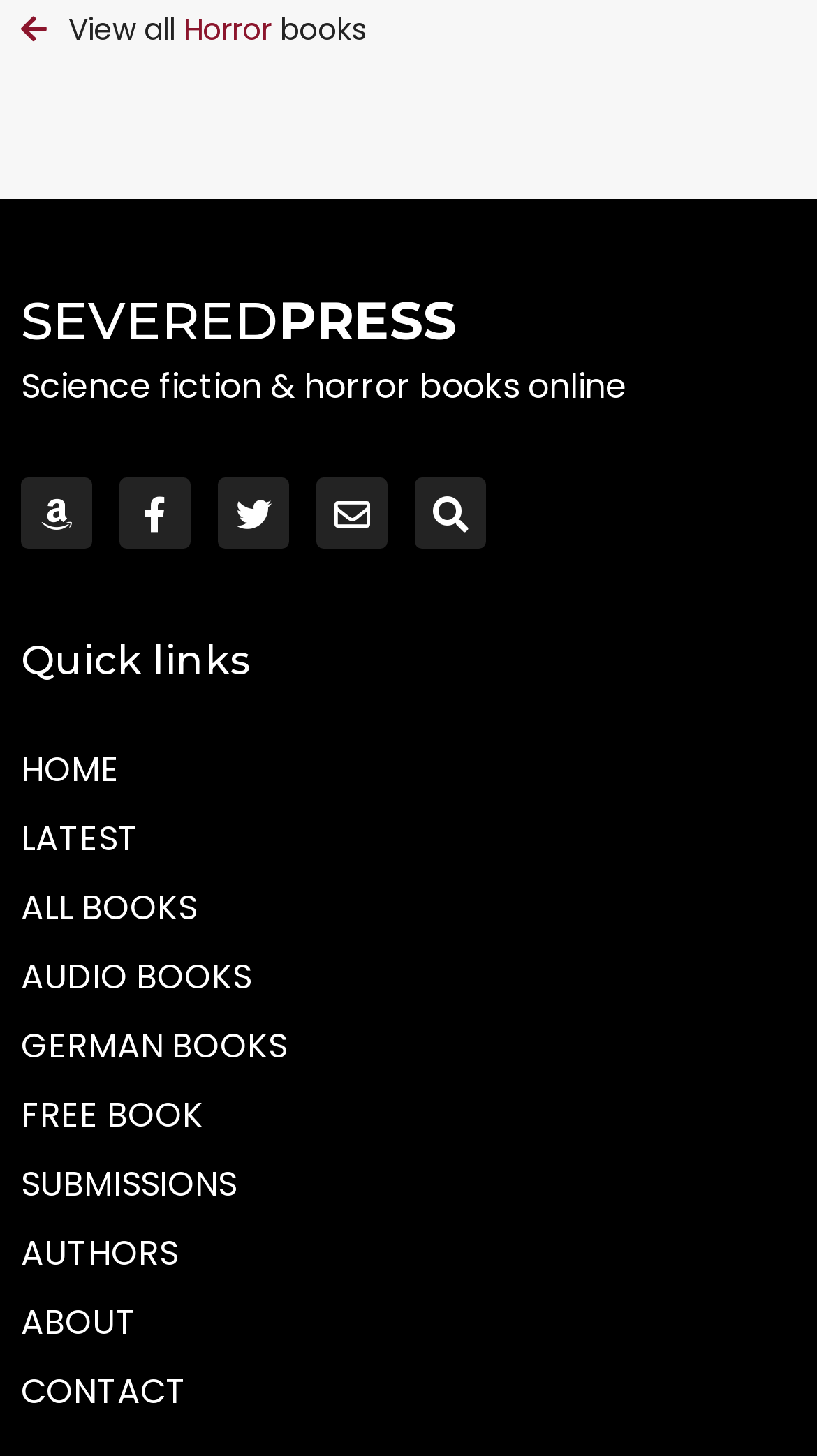Please mark the clickable region by giving the bounding box coordinates needed to complete this instruction: "Search for a book".

[0.508, 0.328, 0.595, 0.377]